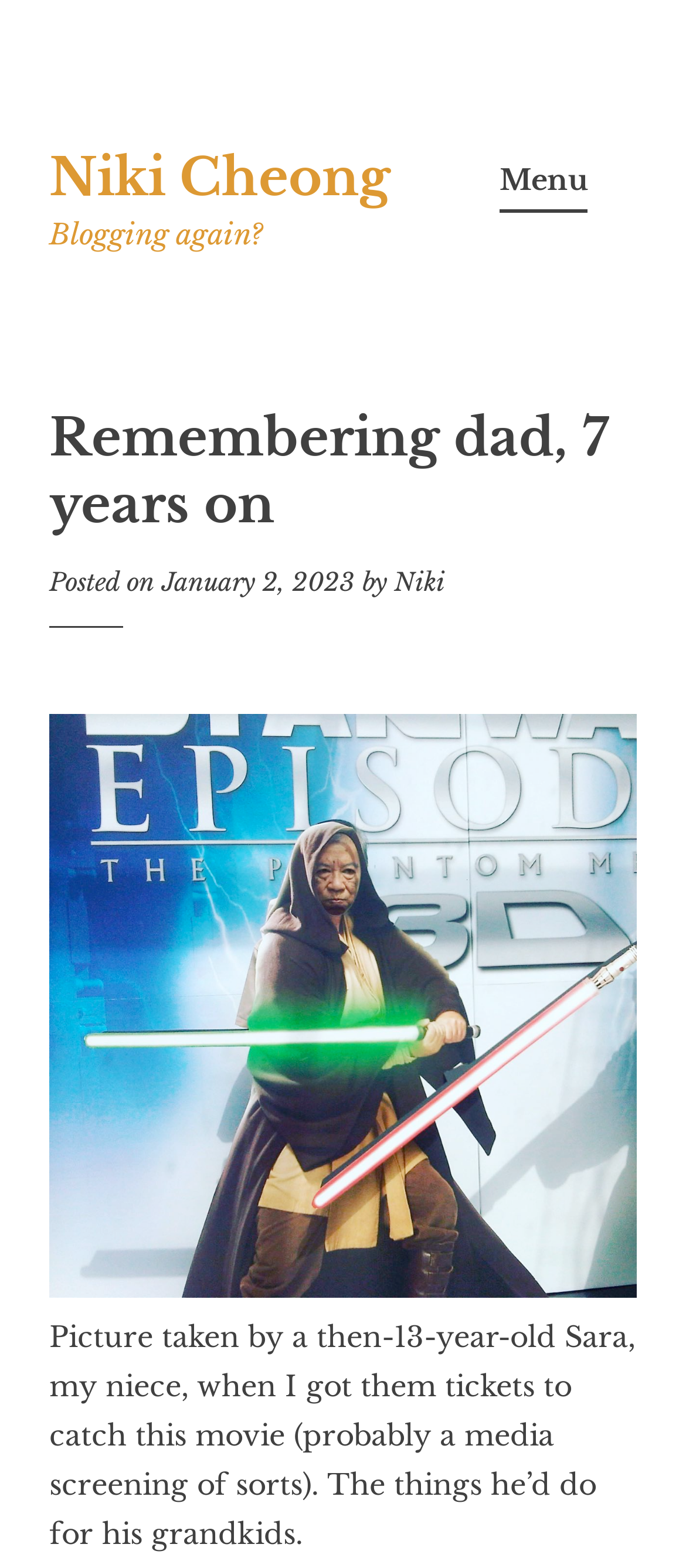Please provide the bounding box coordinate of the region that matches the element description: January 2, 2023January 2, 2023. Coordinates should be in the format (top-left x, top-left y, bottom-right x, bottom-right y) and all values should be between 0 and 1.

[0.236, 0.361, 0.518, 0.381]